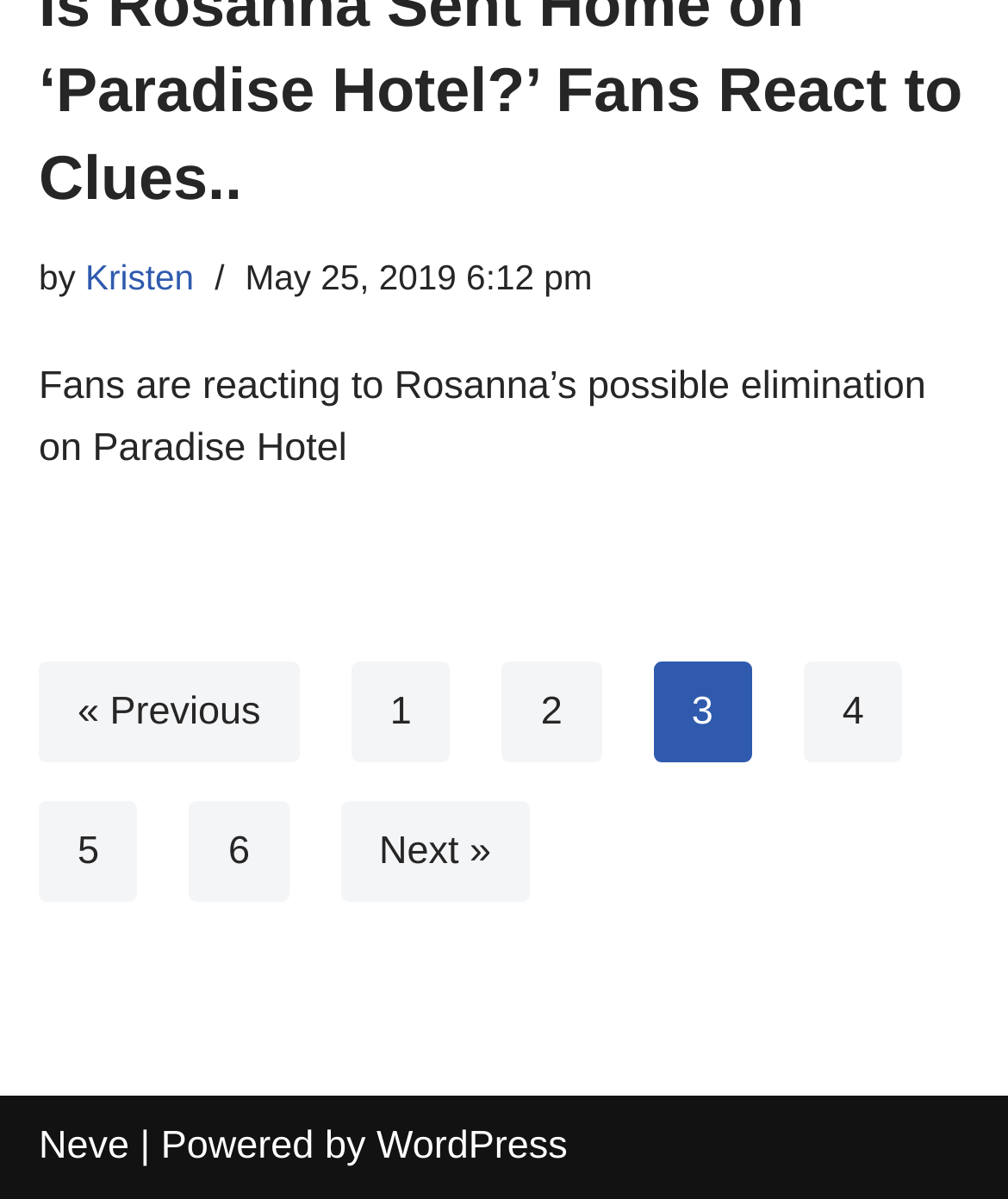Please determine the bounding box of the UI element that matches this description: 4. The coordinates should be given as (top-left x, top-left y, bottom-right x, bottom-right y), with all values between 0 and 1.

[0.797, 0.552, 0.896, 0.636]